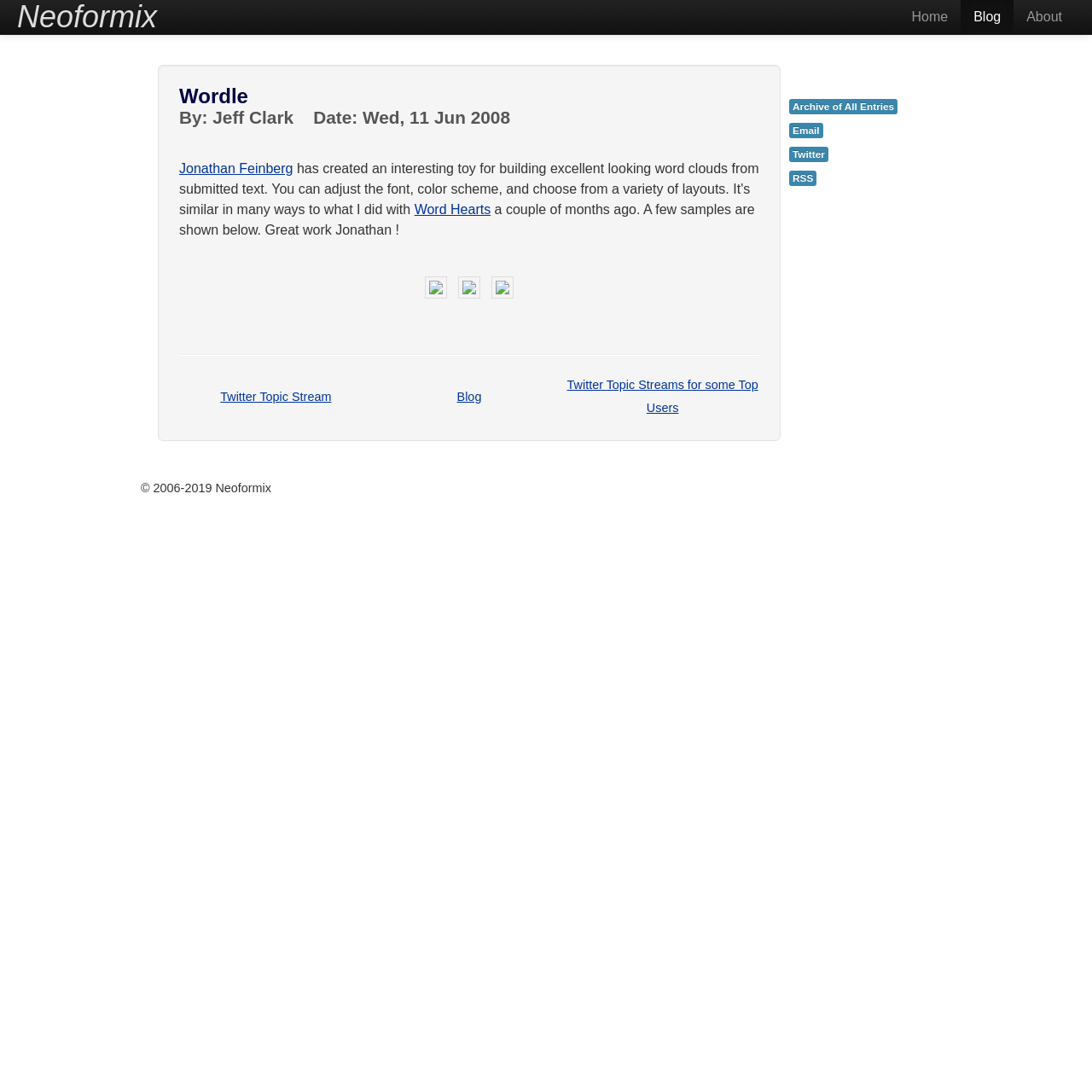Explain the features and main sections of the webpage comprehensively.

The webpage is titled "Wordle" and appears to be a blog or personal website. At the top left, there is a link to "Neoformix", and at the top right, there are links to "Home", "Blog", and "About". Below these links, there is a section with links to "Archive of All Entries", "Email", "Twitter", and "RSS".

The main content of the page is divided into two sections. The first section has a heading "Wordle" and a subheading "By: Jeff Clark Date: Wed, 11 Jun 2008". Below this, there is a link to "Jonathan Feinberg" and a paragraph of text that mentions Wordle and Jonathan Feinberg's work. There are also three links to specific Wordle creations, each accompanied by a small image.

The second section is a table with three columns, each containing a link to a different topic. The topics are "Twitter Topic Stream", "Blog", and "Twitter Topic Streams for some Top Users". At the very bottom of the page, there is a copyright notice "© 2006-2019 Neoformix".